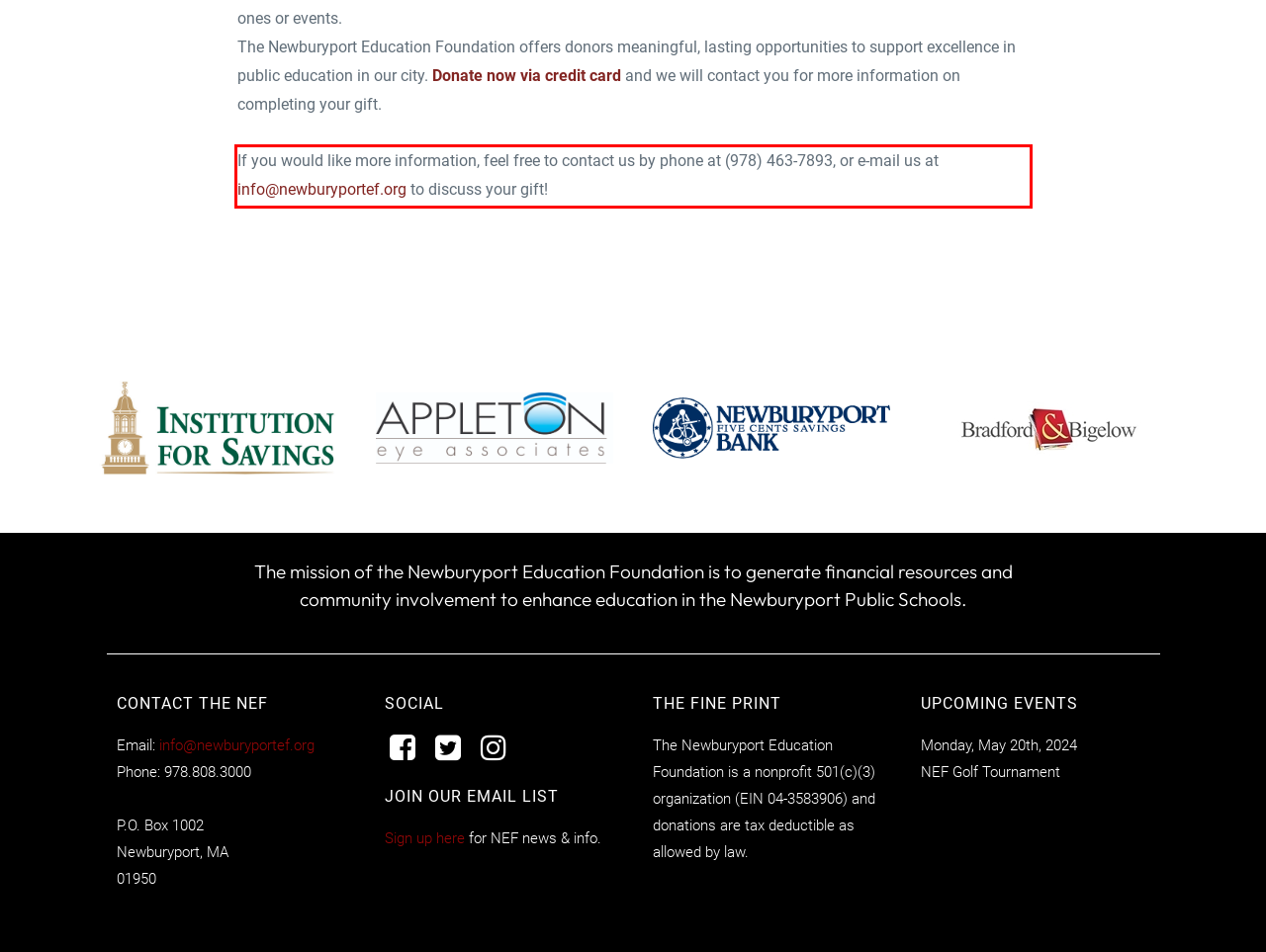Using the provided screenshot, read and generate the text content within the red-bordered area.

If you would like more information, feel free to contact us by phone at (978) 463-7893, or e-mail us at info@newburyportef.org to discuss your gift!